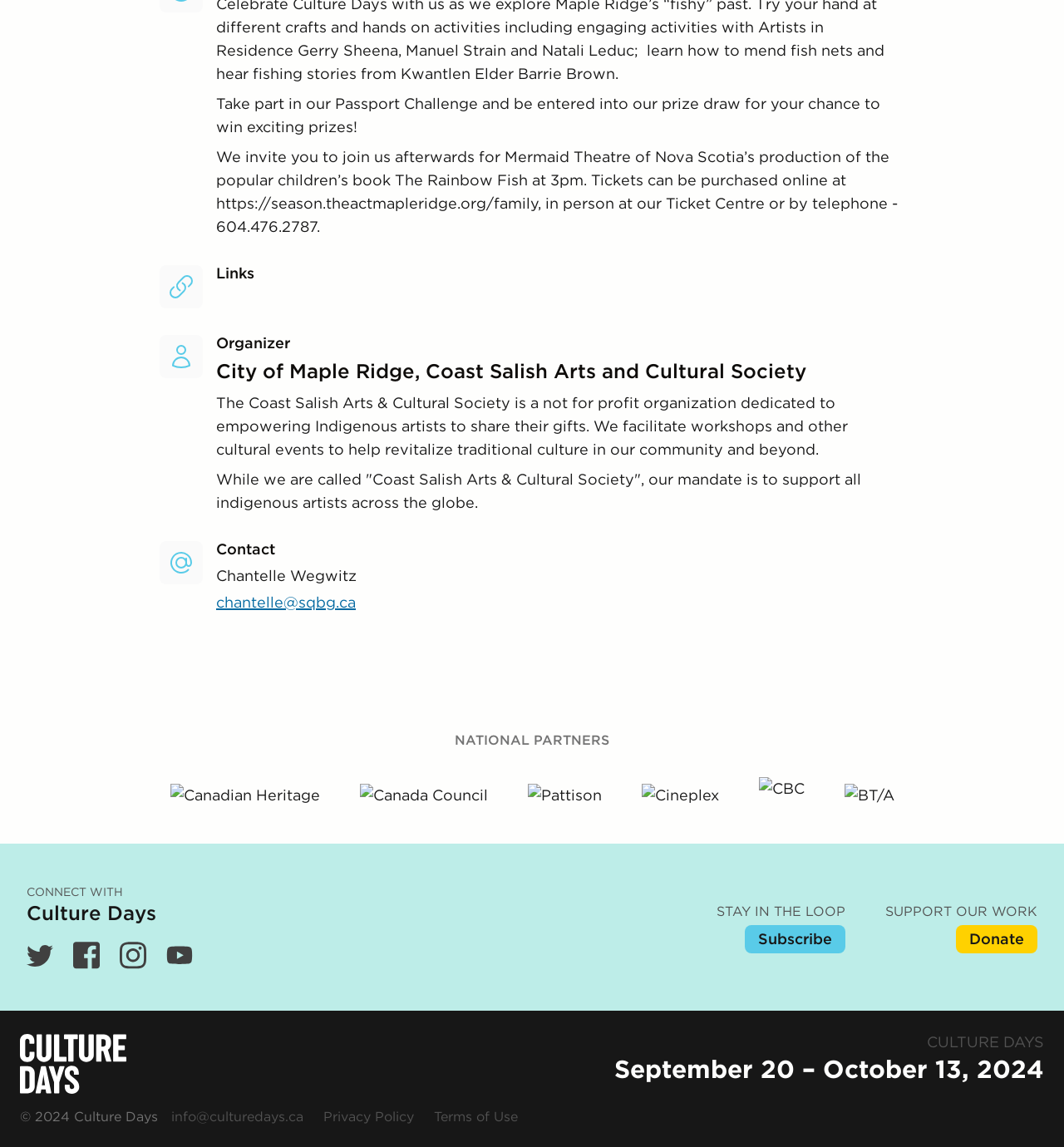Please respond to the question using a single word or phrase:
How can I contact the event organizer?

Chantelle Wegwitz, chantelle@sqbg.ca